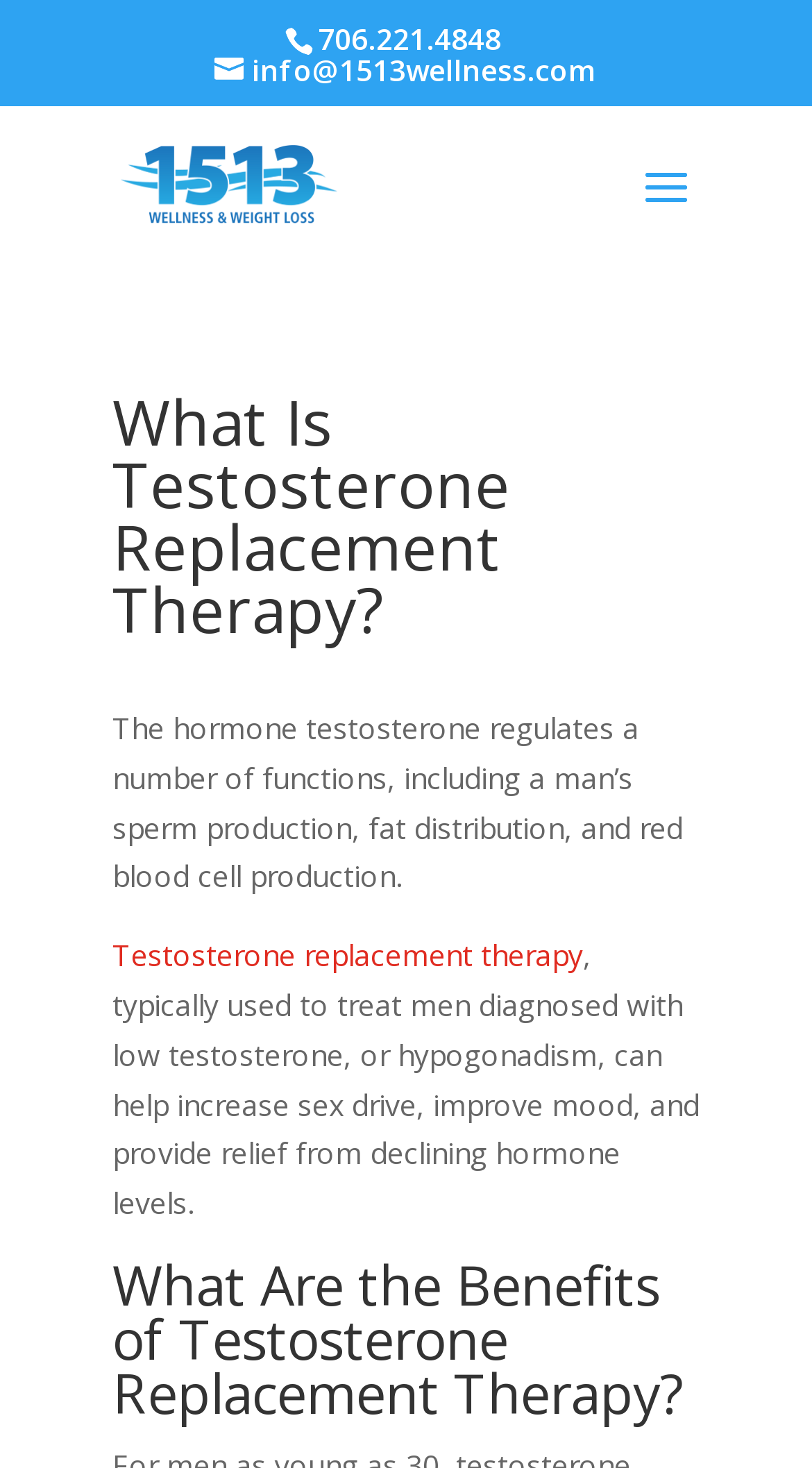Convey a detailed summary of the webpage, mentioning all key elements.

The webpage is about testosterone replacement therapy, specifically highlighting its benefits and providing information on male hormone therapy in Columbus, GA. 

At the top of the page, there is a phone number "706.221.4848" and an email address "info@1513wellness.com" displayed prominently. Below these, there is a link to "1513 Wellness" accompanied by an image of the same name. 

In the middle of the page, a search bar is located, allowing users to search for specific topics. 

The main content of the page is divided into sections, with headings that provide a clear structure. The first section, "What Is Testosterone Replacement Therapy?", explains the role of testosterone in the body, including its effects on sperm production, fat distribution, and red blood cell production. This section also includes a link to "Testosterone replacement therapy" for further information. 

The second section, "What Are the Benefits of Testosterone Replacement Therapy?", is located below the first section, detailing the advantages of this therapy, such as increased sex drive, improved mood, and relief from declining hormone levels.